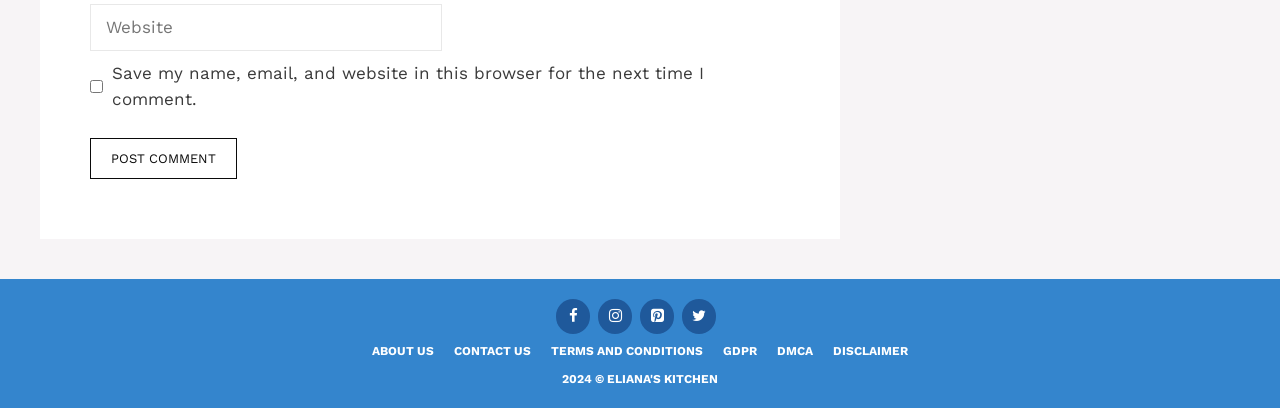Please specify the bounding box coordinates of the clickable section necessary to execute the following command: "Visit Facebook".

[0.434, 0.734, 0.461, 0.819]